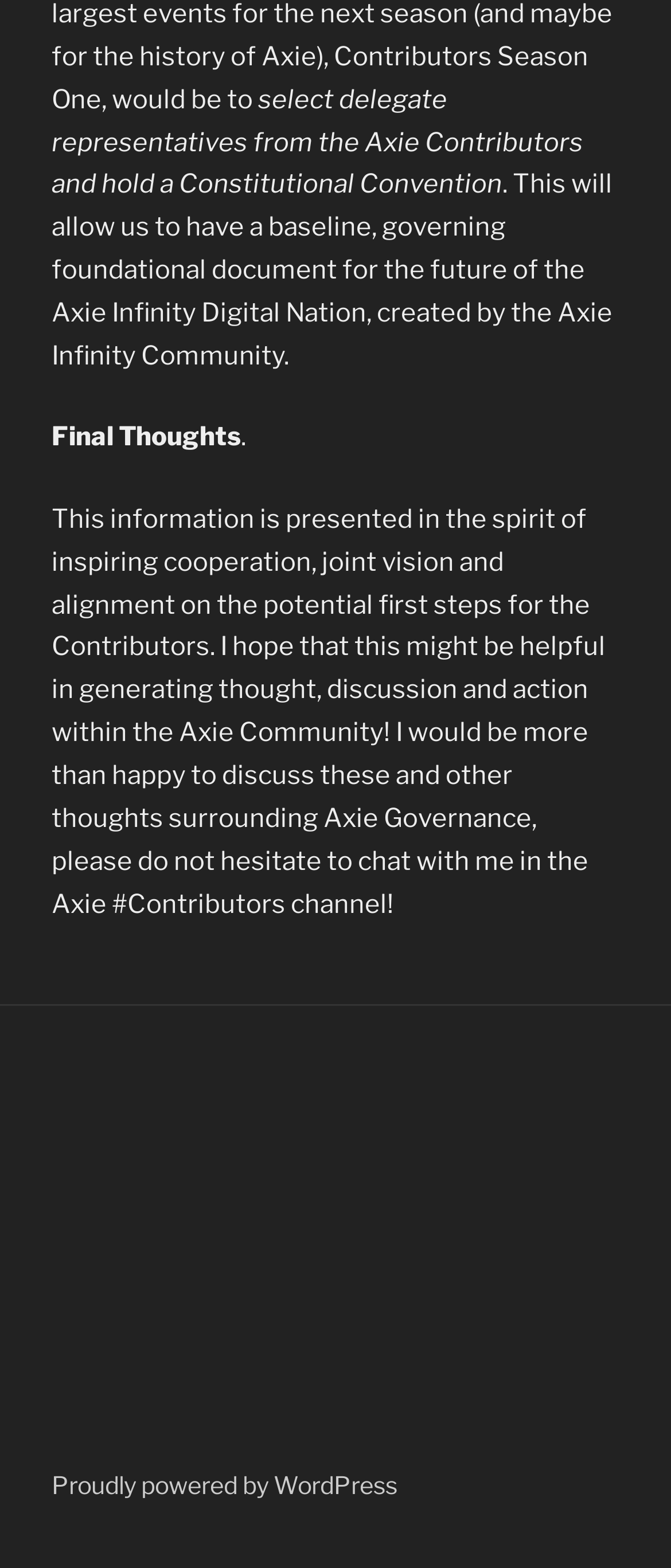What is the name of the platform powering this website?
Answer the question based on the image using a single word or a brief phrase.

WordPress